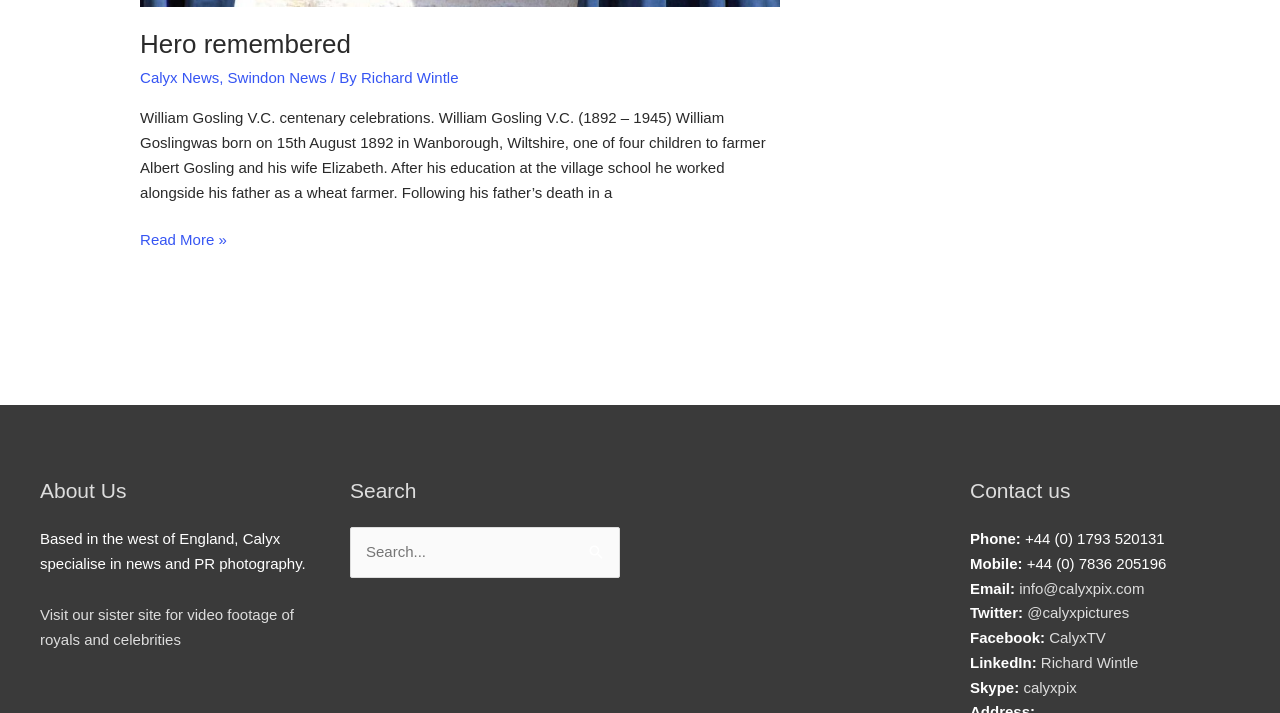What type of photography does Calyx specialize in?
Using the image, respond with a single word or phrase.

news and PR photography